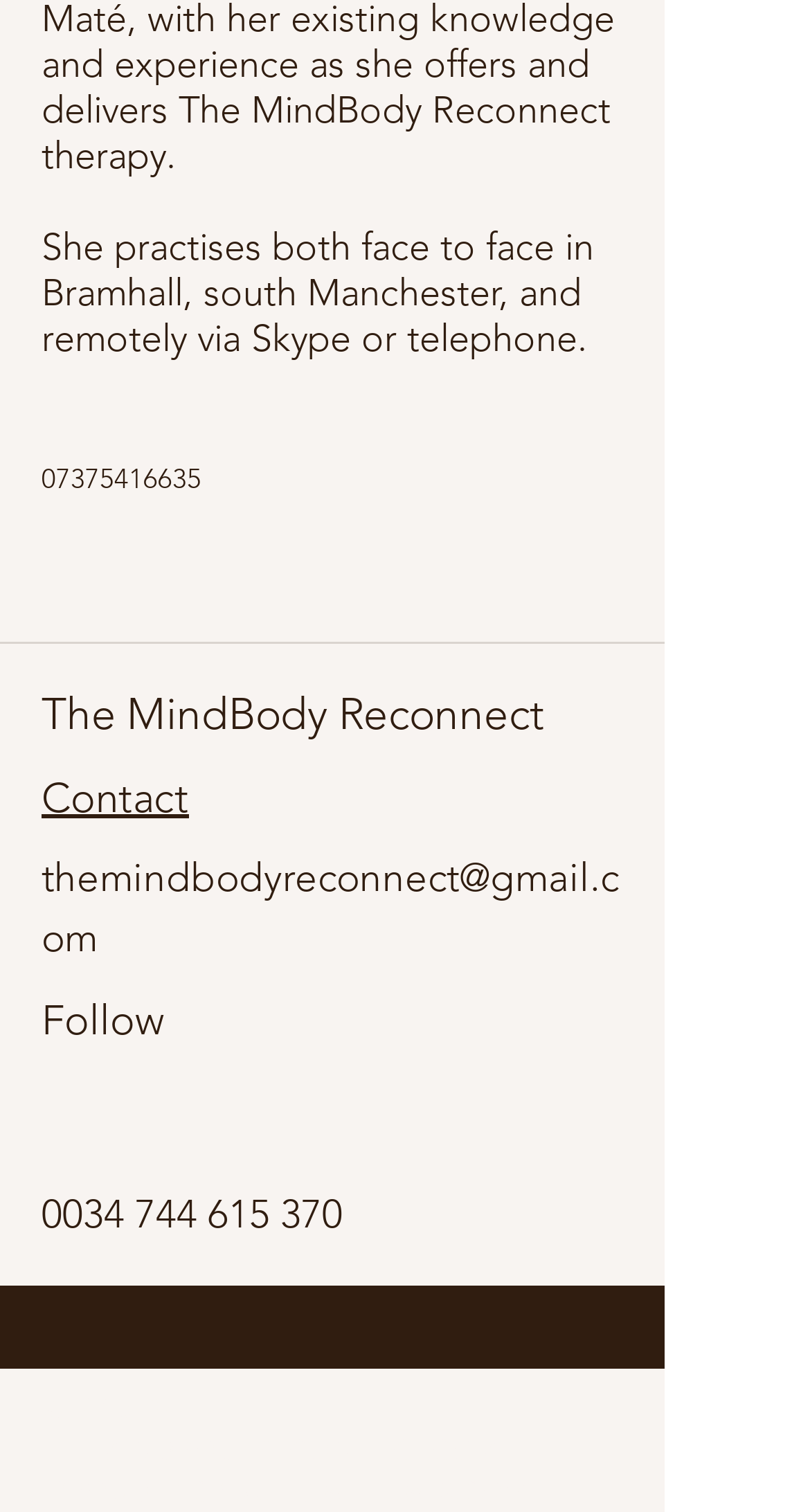What is the email address of the therapist?
Please use the image to provide a one-word or short phrase answer.

themindbodyreconnect@gmail.com